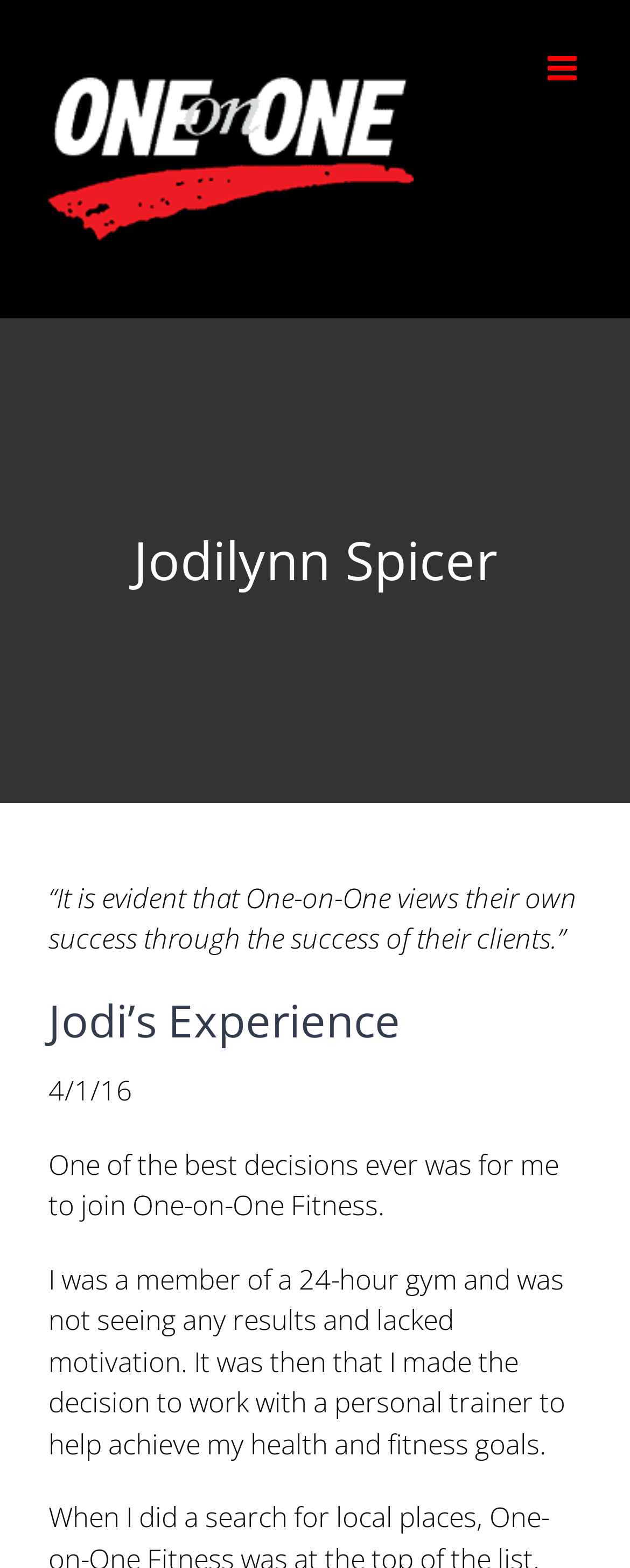Please specify the bounding box coordinates in the format (top-left x, top-left y, bottom-right x, bottom-right y), with all values as floating point numbers between 0 and 1. Identify the bounding box of the UI element described by: sby

None